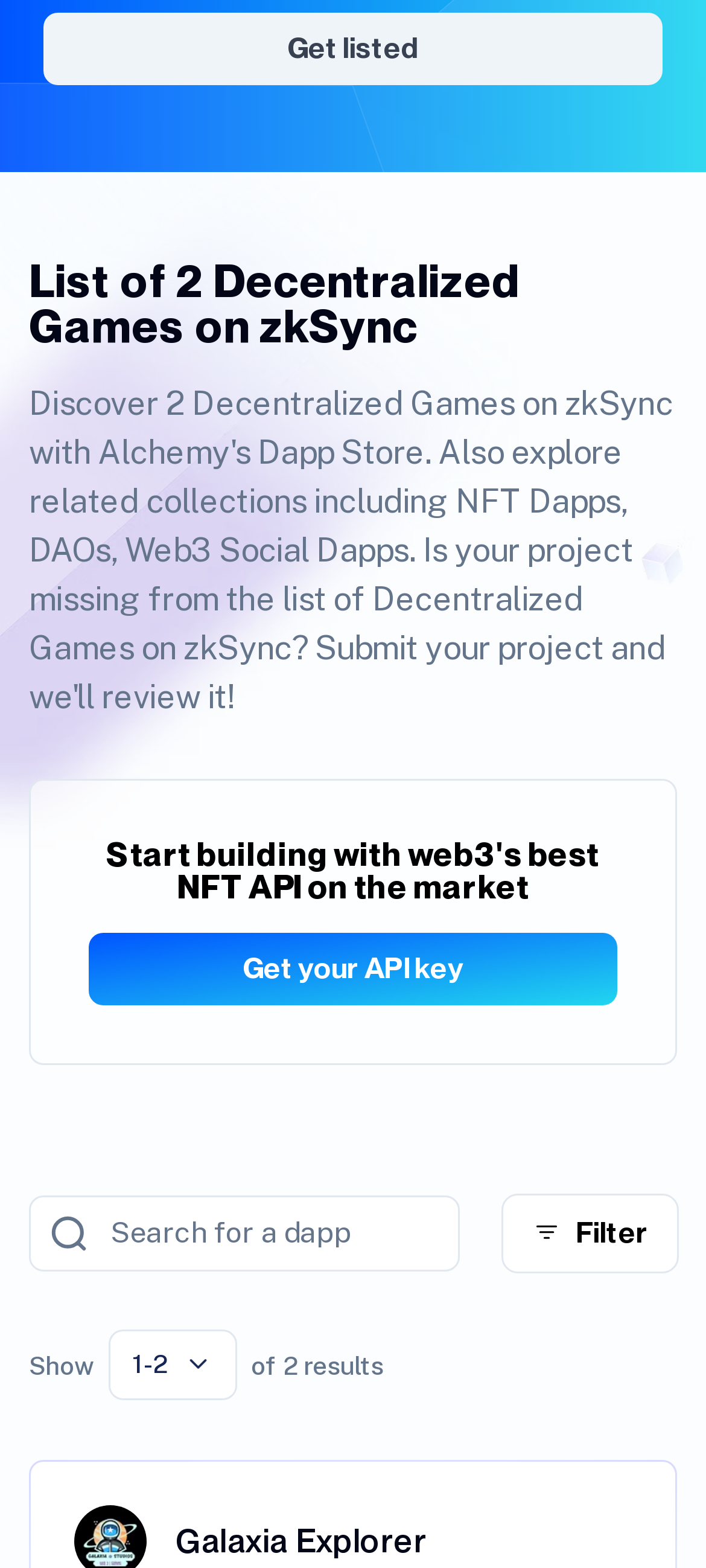Locate the bounding box of the UI element defined by this description: "Documentation". The coordinates should be given as four float numbers between 0 and 1, formatted as [left, top, right, bottom].

[0.062, 0.134, 0.938, 0.203]